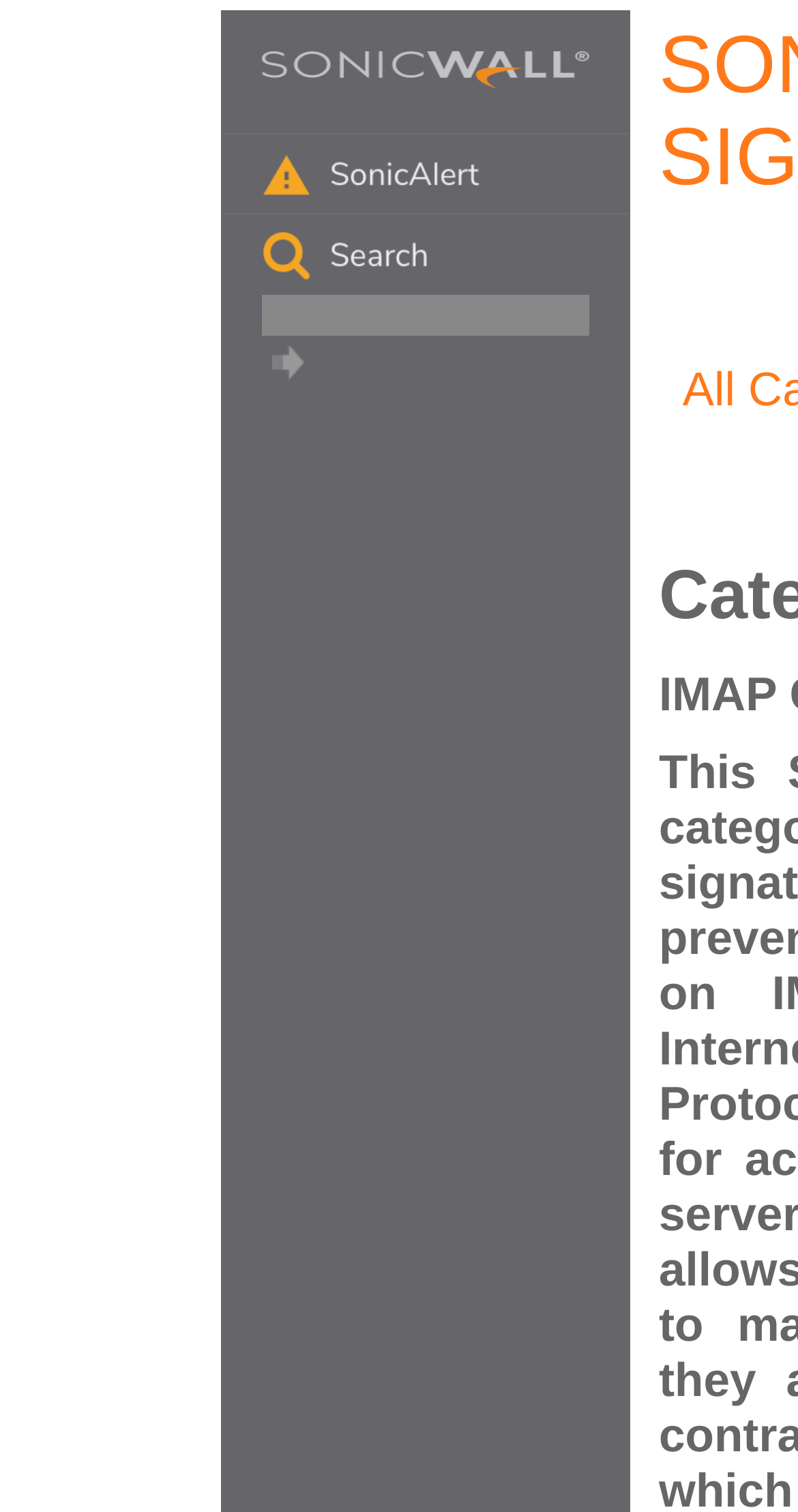Respond to the following query with just one word or a short phrase: 
How many images are there in the top navigation bar?

2